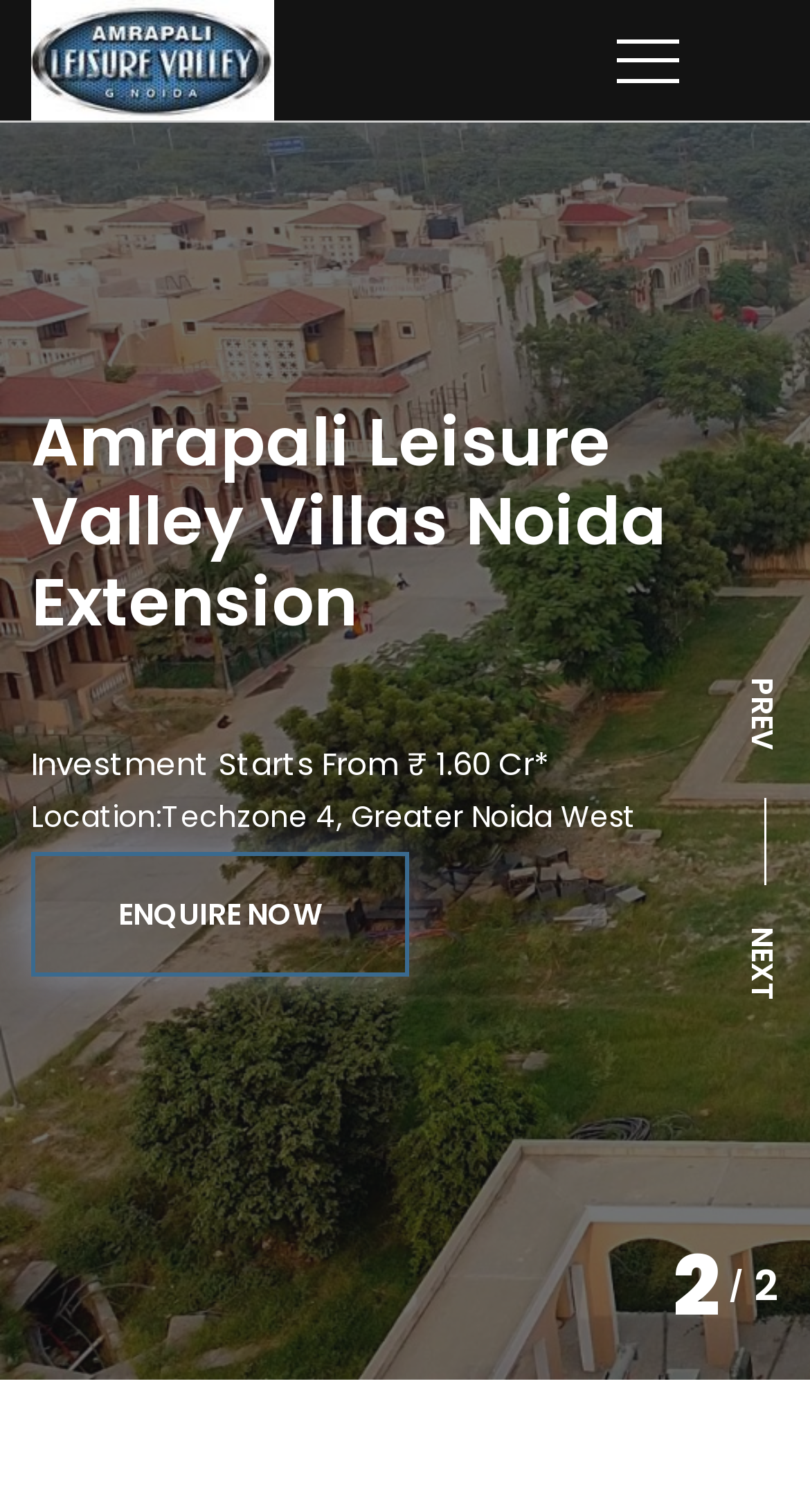Please provide a comprehensive answer to the question based on the screenshot: What is the starting investment for Amrapali Leisure Valley Villas?

The webpage mentions 'Investment Starts From ₹ 1.60 Cr*', indicating that the starting investment for Amrapali Leisure Valley Villas is ₹ 1.60 Cr.